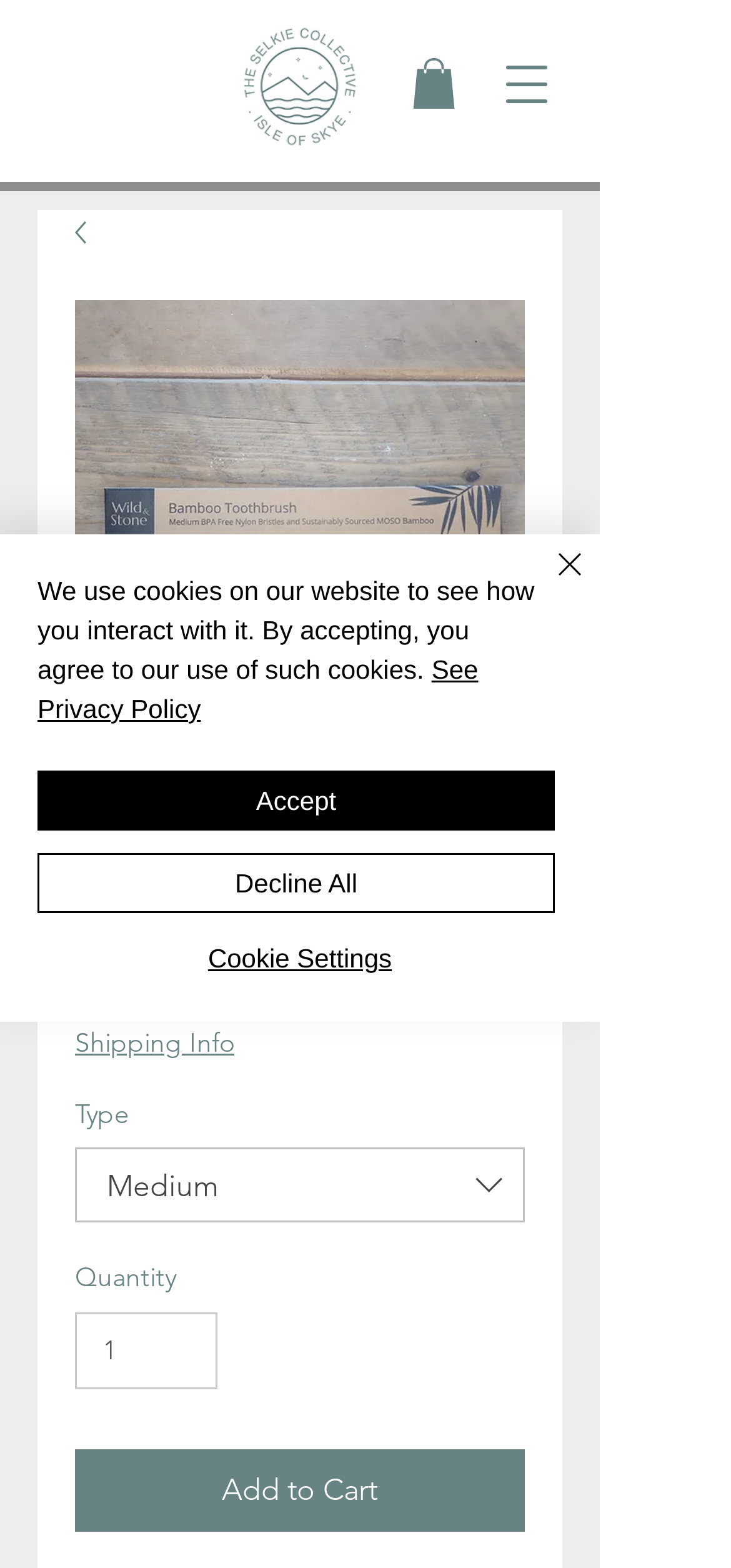Determine the bounding box coordinates for the area that should be clicked to carry out the following instruction: "Open navigation menu".

[0.656, 0.024, 0.785, 0.084]